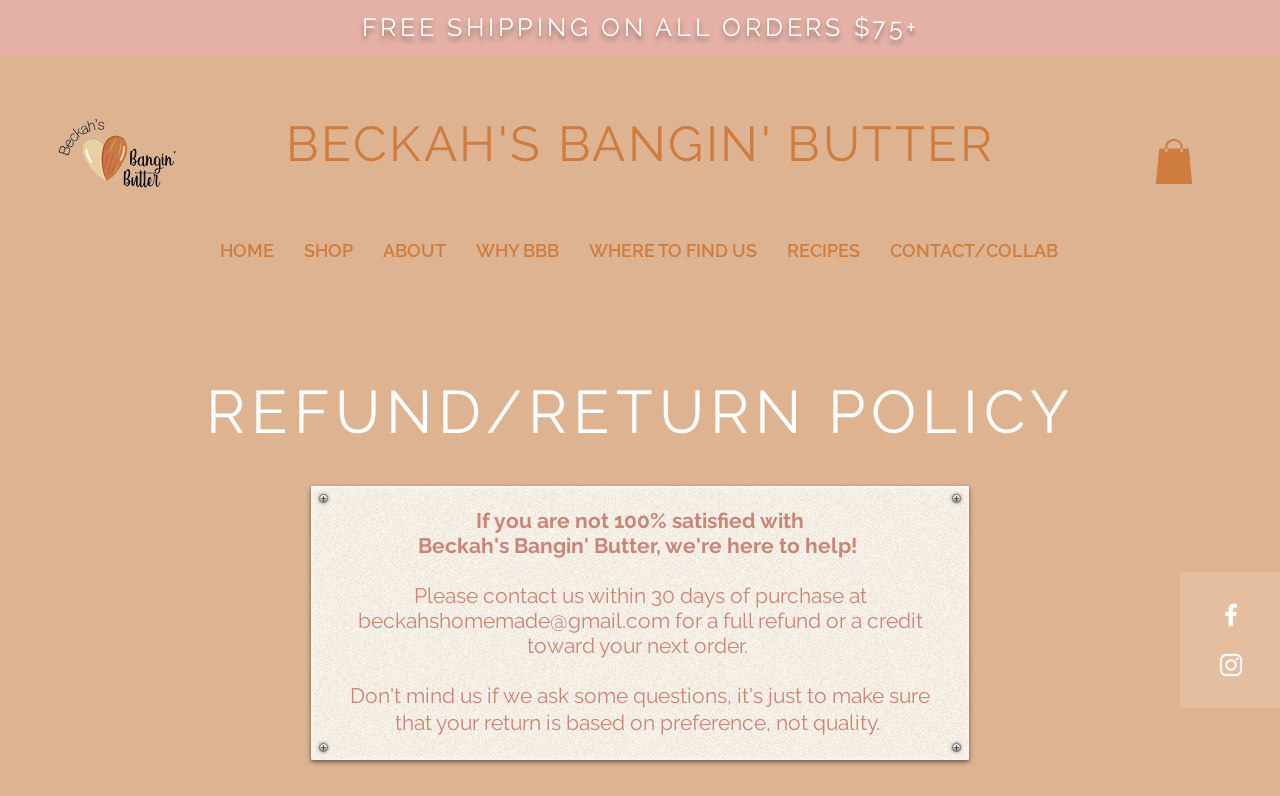Please identify the bounding box coordinates of the area I need to click to accomplish the following instruction: "Go to HOME page".

[0.16, 0.262, 0.226, 0.37]